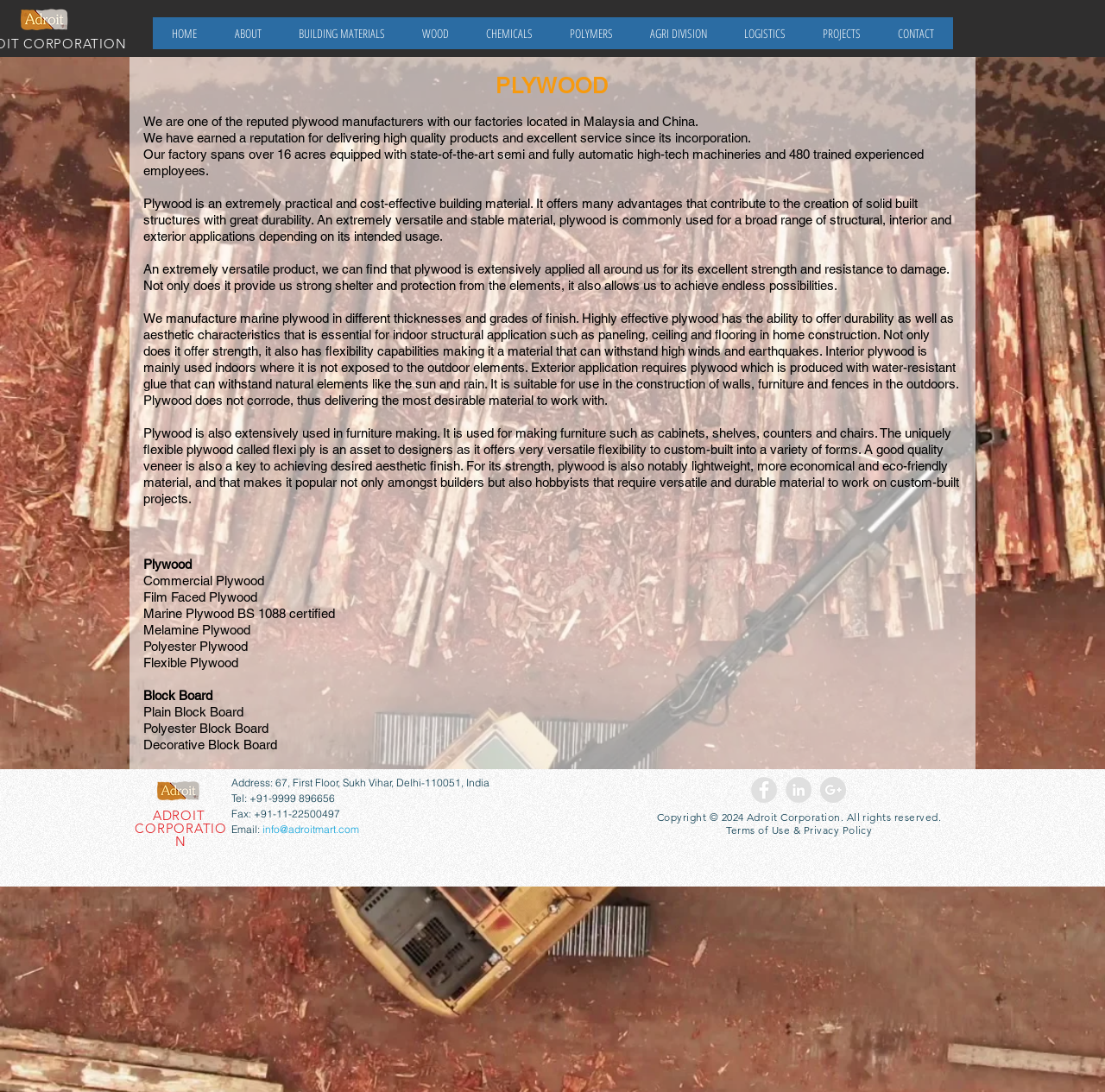Produce an extensive caption that describes everything on the webpage.

The webpage is about Adroit Corporation, a company that manufactures plywood and other building materials. At the top of the page, there is a navigation menu with links to various sections of the website, including "HOME", "ABOUT", "BUILDING MATERIALS", "WOOD", "CHEMICALS", "POLYMERS", "AGRI DIVISION", "LOGISTICS", "PROJECTS", and "CONTACT".

Below the navigation menu, there is a main section that takes up most of the page. This section is divided into several sub-sections, each with a heading and a block of text. The first sub-section has a heading "PLYWOOD" and describes the company's plywood products, highlighting their quality, durability, and versatility.

The next sub-sections list different types of plywood products, including commercial plywood, film-faced plywood, marine plywood, melamine plywood, polyester plywood, flexible plywood, block board, and decorative block board. Each type of product is listed with a brief description.

To the right of the main section, there is a sidebar with the company's contact information, including address, phone number, fax number, and email. There is also a social media bar with links to the company's Facebook, LinkedIn, and Google+ profiles.

At the bottom of the page, there is a footer section with a copyright notice and a link to the company's terms of use and privacy policy.